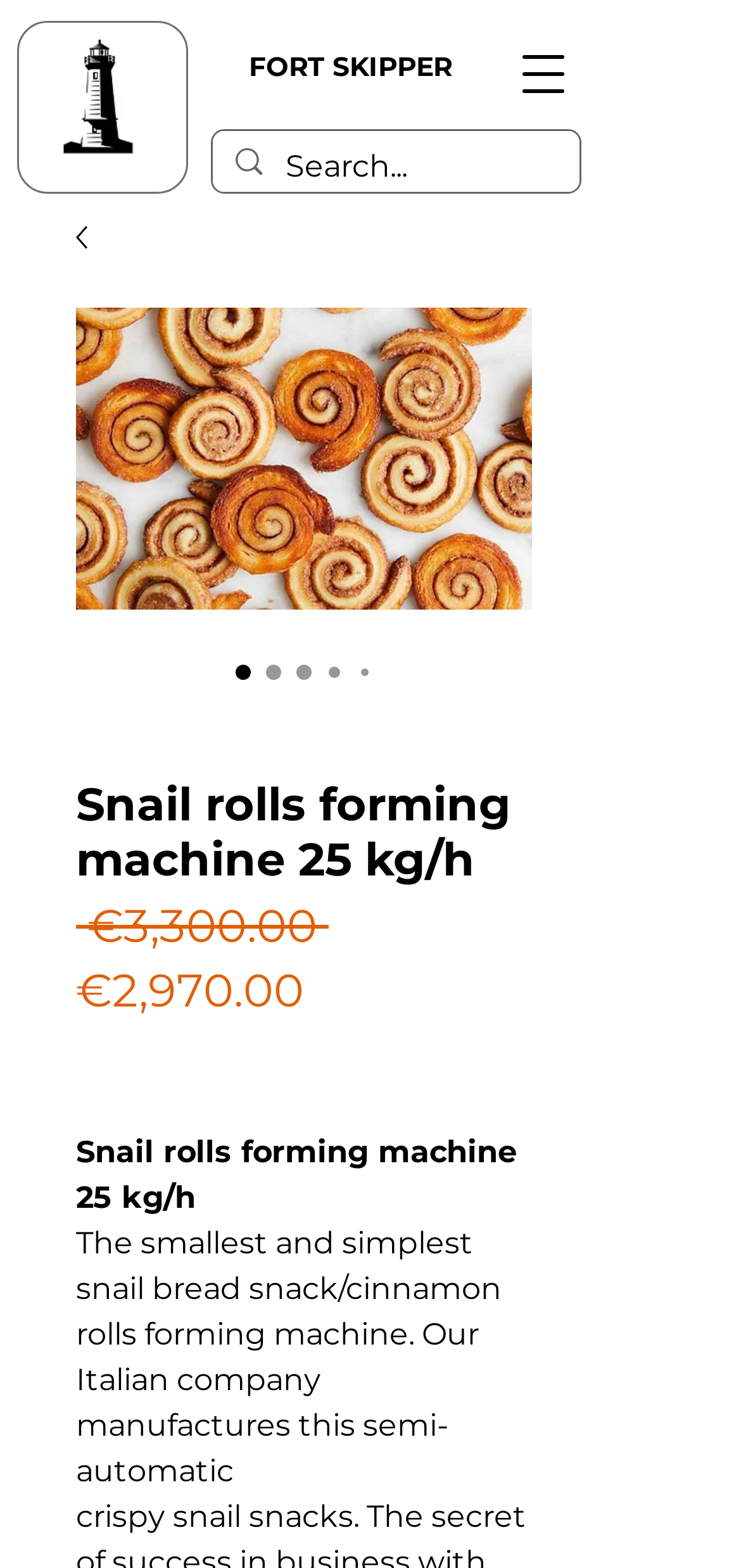What is the function of the button in the top right corner?
Please give a well-detailed answer to the question.

I determined the answer by looking at the button element with the text 'Open navigation menu' which is likely to open a navigation menu when clicked.